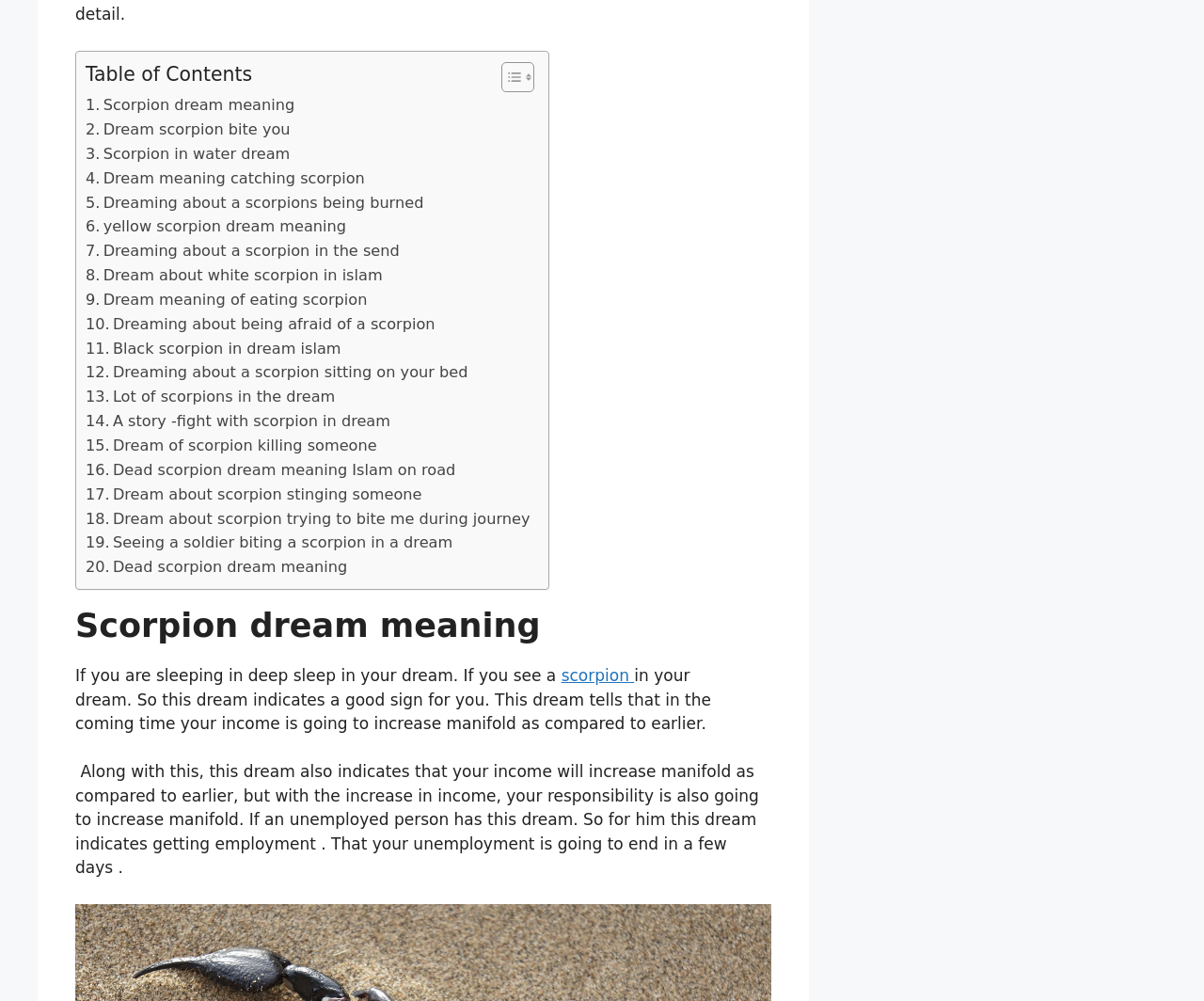Locate the coordinates of the bounding box for the clickable region that fulfills this instruction: "Learn about 'Dream scorpion bite you'".

[0.071, 0.117, 0.241, 0.142]